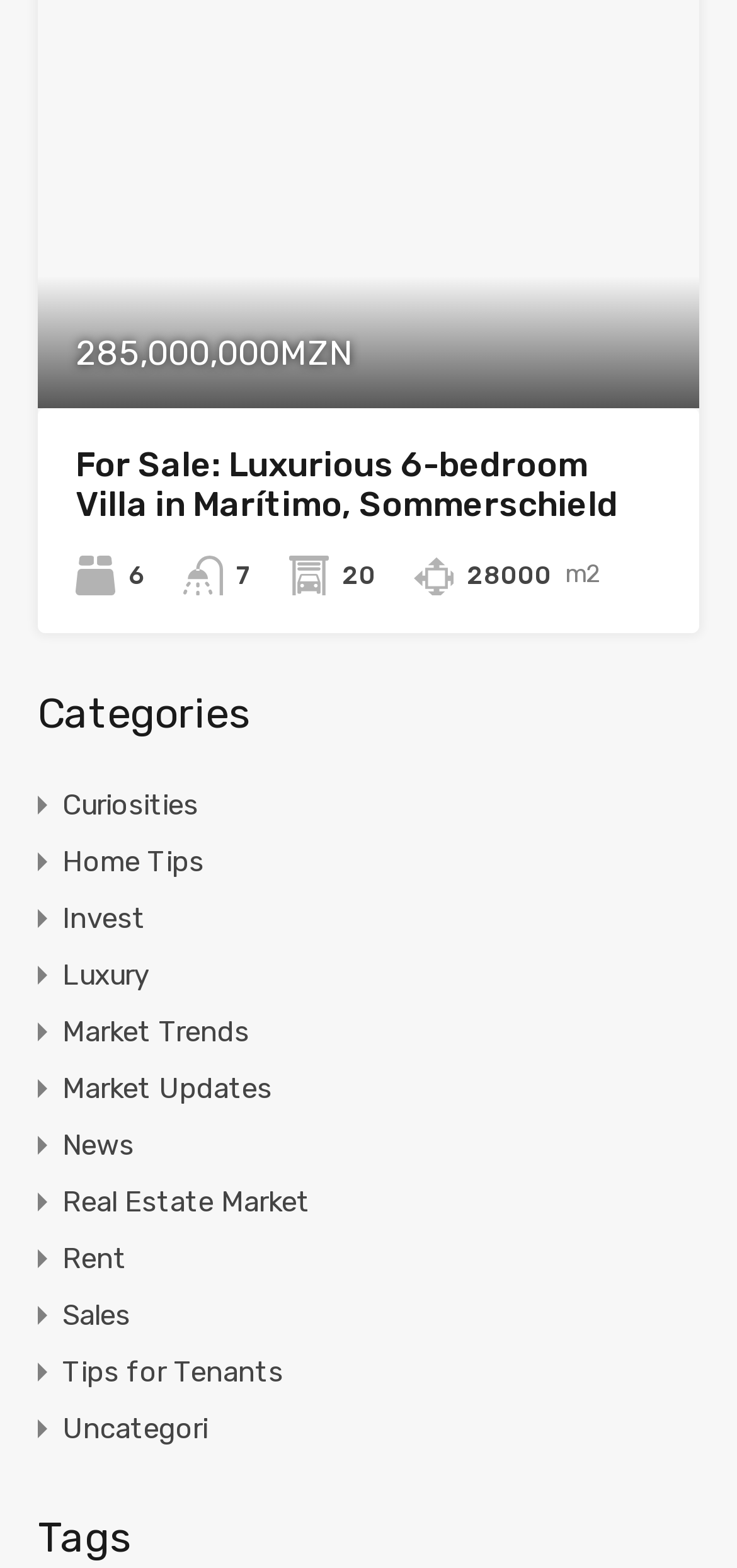What is the purpose of the 'View Property' link?
Examine the screenshot and reply with a single word or phrase.

To view property details